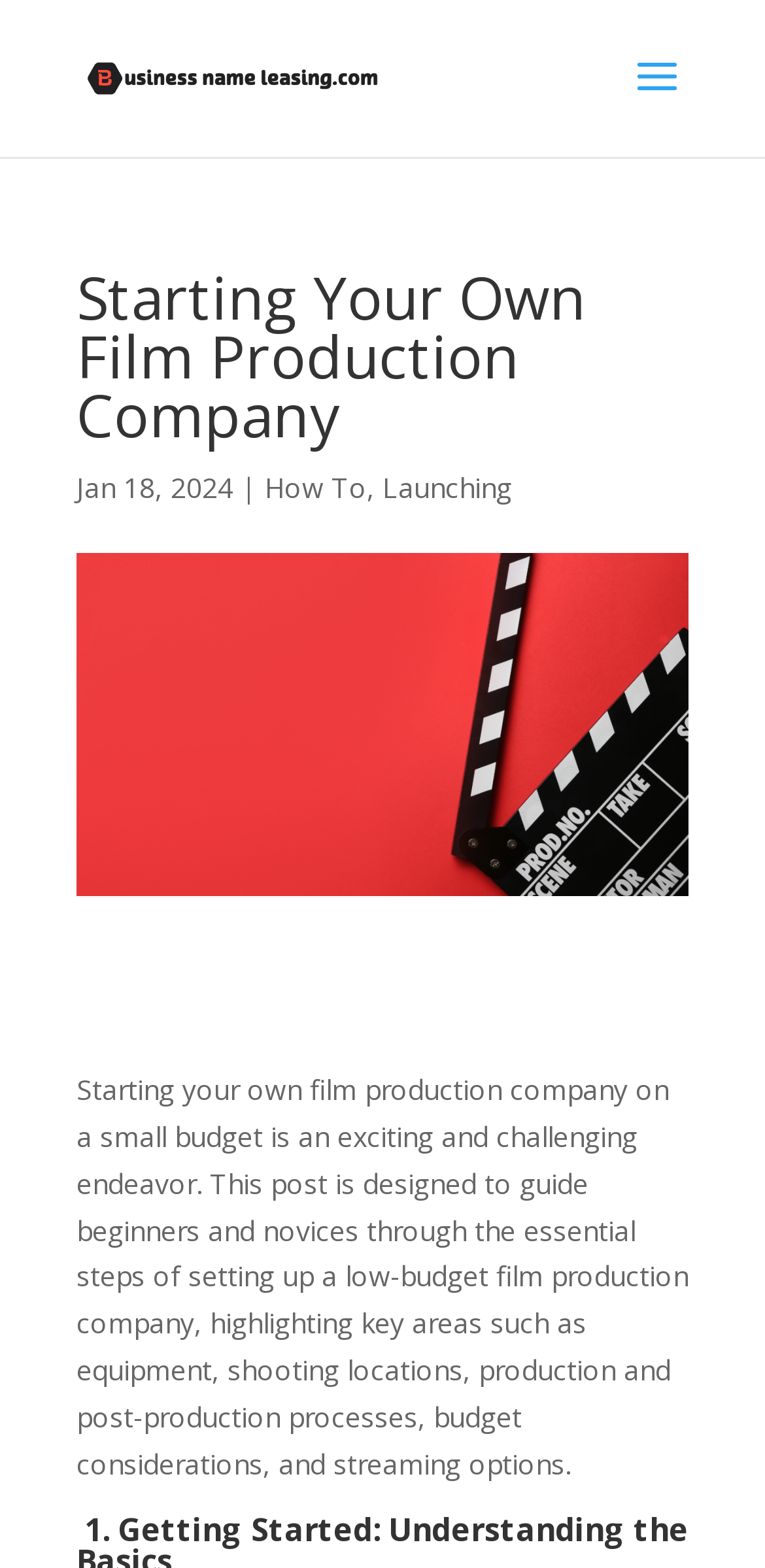Please find and provide the title of the webpage.

Starting Your Own Film Production Company